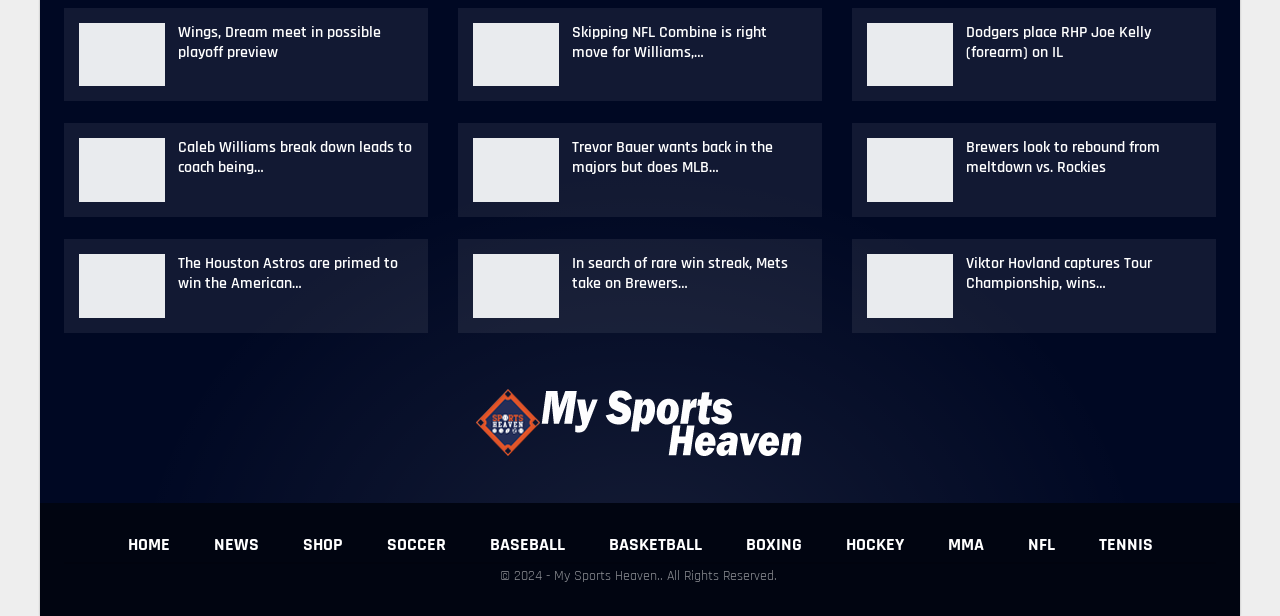Specify the bounding box coordinates of the element's area that should be clicked to execute the given instruction: "Go to the home page". The coordinates should be four float numbers between 0 and 1, i.e., [left, top, right, bottom].

[0.1, 0.865, 0.132, 0.902]